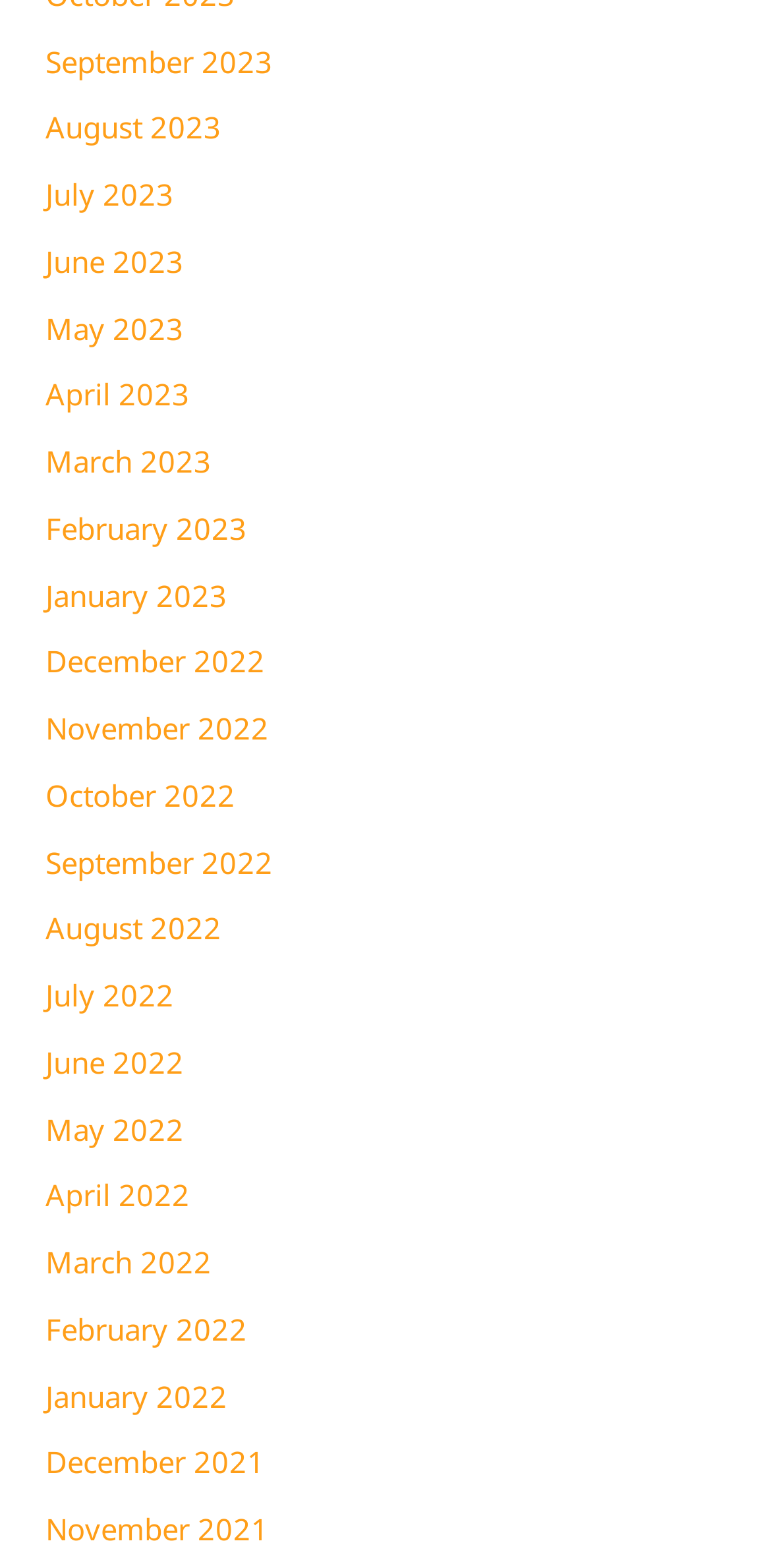Determine the bounding box coordinates of the region that needs to be clicked to achieve the task: "go to August 2022".

[0.059, 0.579, 0.287, 0.604]